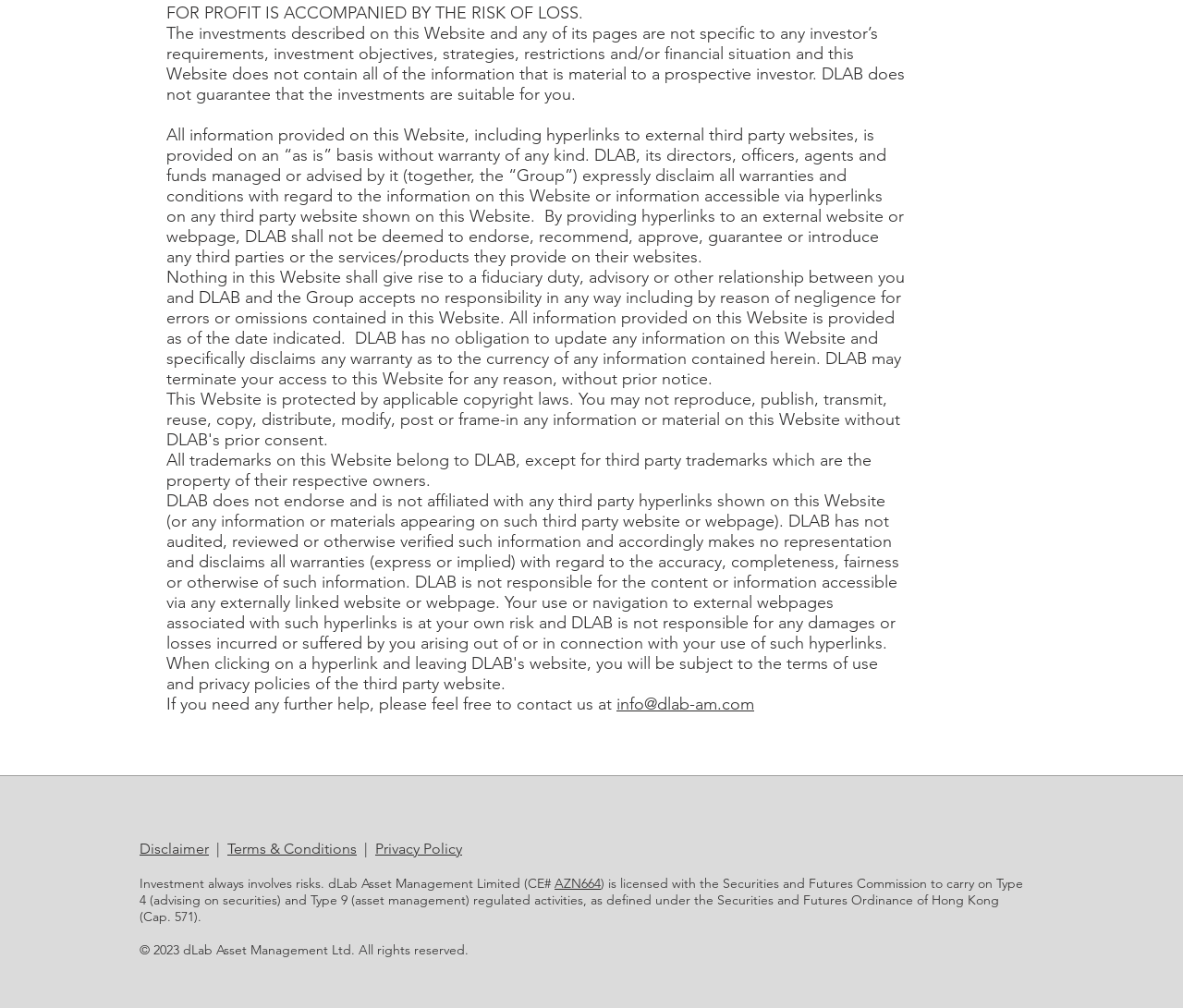Identify the coordinates of the bounding box for the element described below: "Privacy Policy". Return the coordinates as four float numbers between 0 and 1: [left, top, right, bottom].

[0.317, 0.833, 0.391, 0.851]